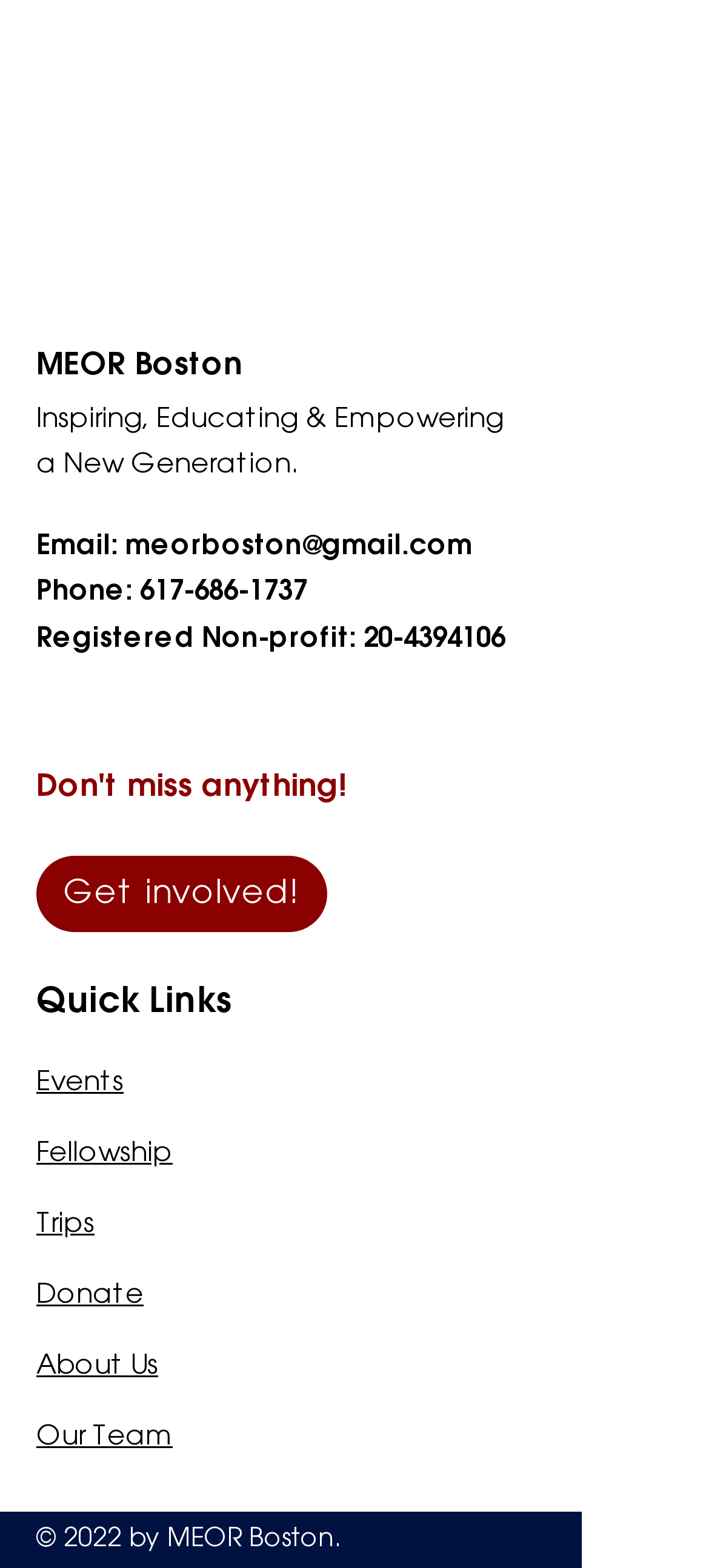Use one word or a short phrase to answer the question provided: 
What is the name of the organization?

MEOR Boston